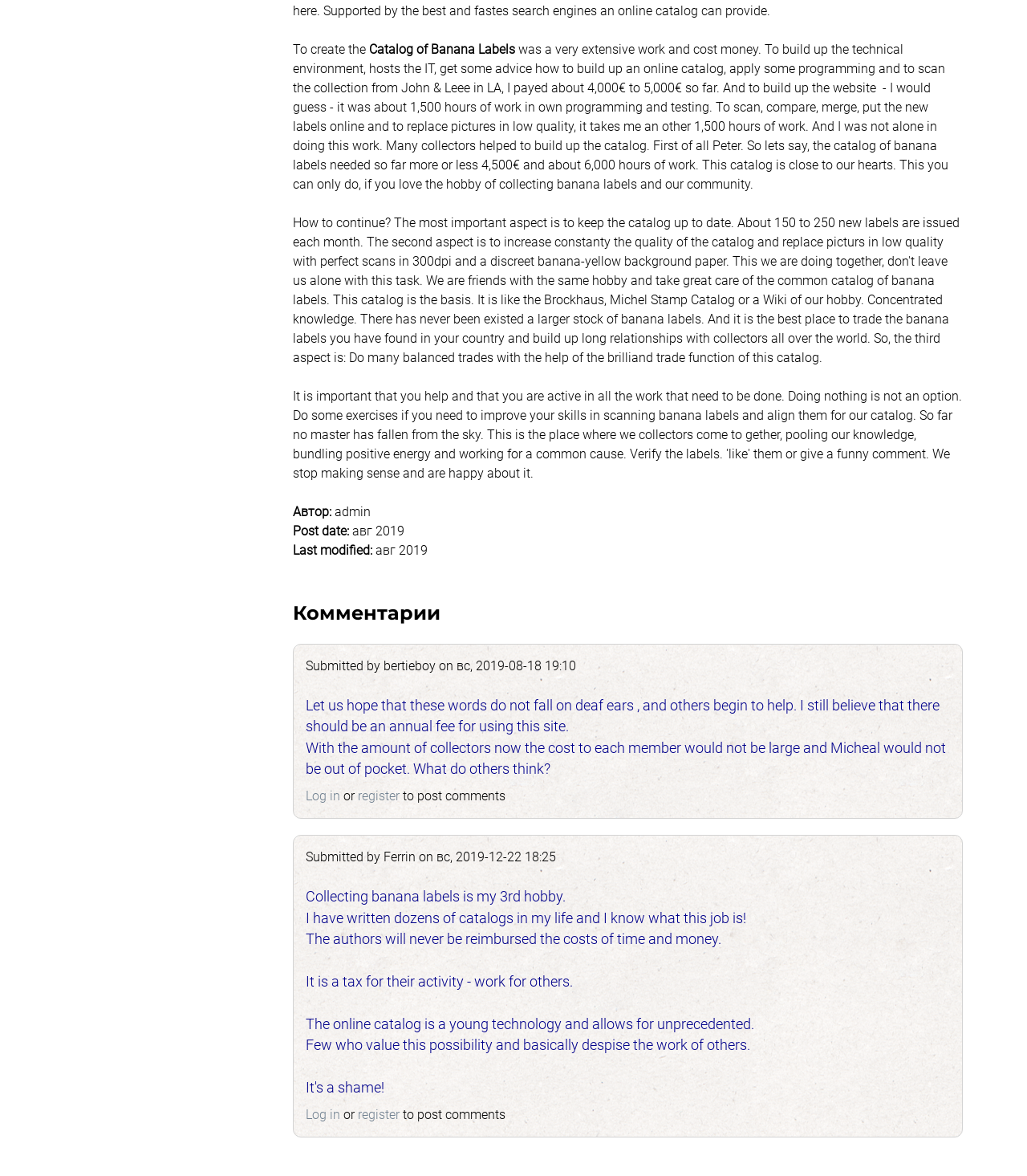From the element description Log in, predict the bounding box coordinates of the UI element. The coordinates must be specified in the format (top-left x, top-left y, bottom-right x, bottom-right y) and should be within the 0 to 1 range.

[0.298, 0.671, 0.331, 0.684]